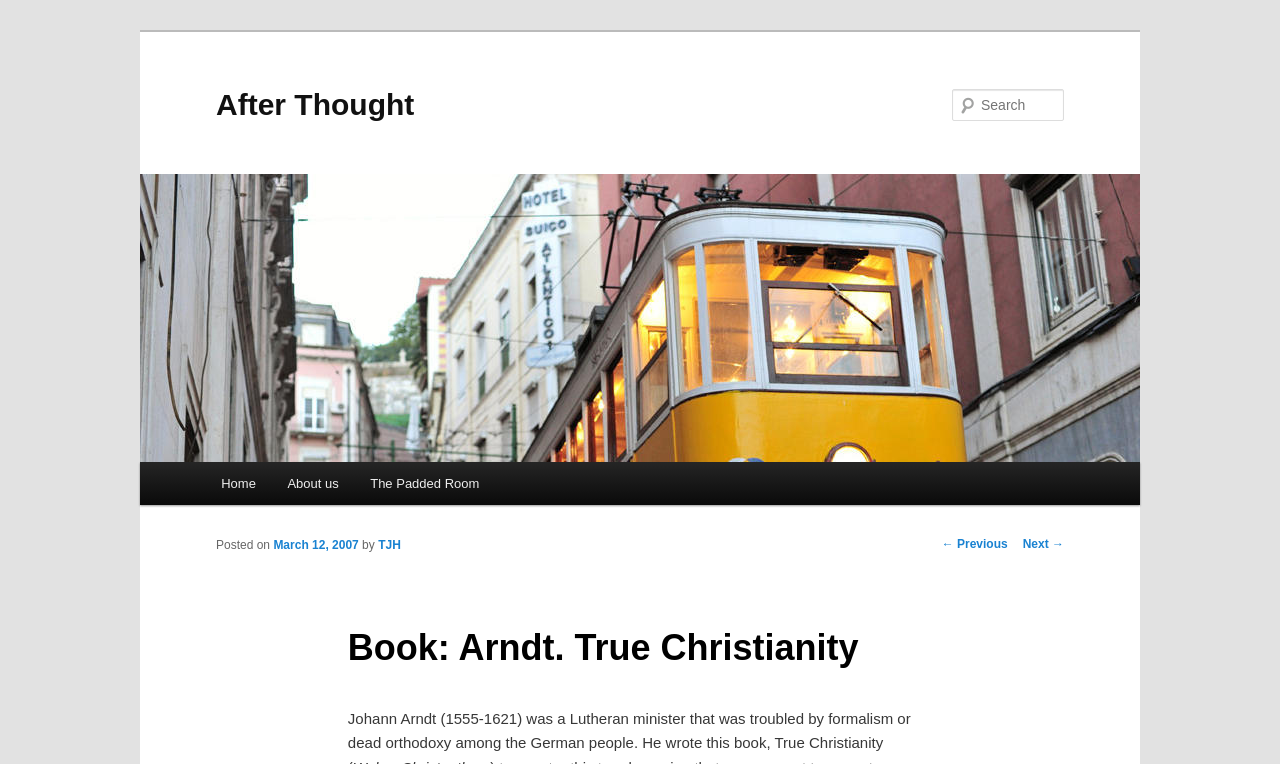What is the text above the search box?
Using the details from the image, give an elaborate explanation to answer the question.

I found the text above the search box by looking at the StaticText element with the text 'Search' which is located above the textbox element.